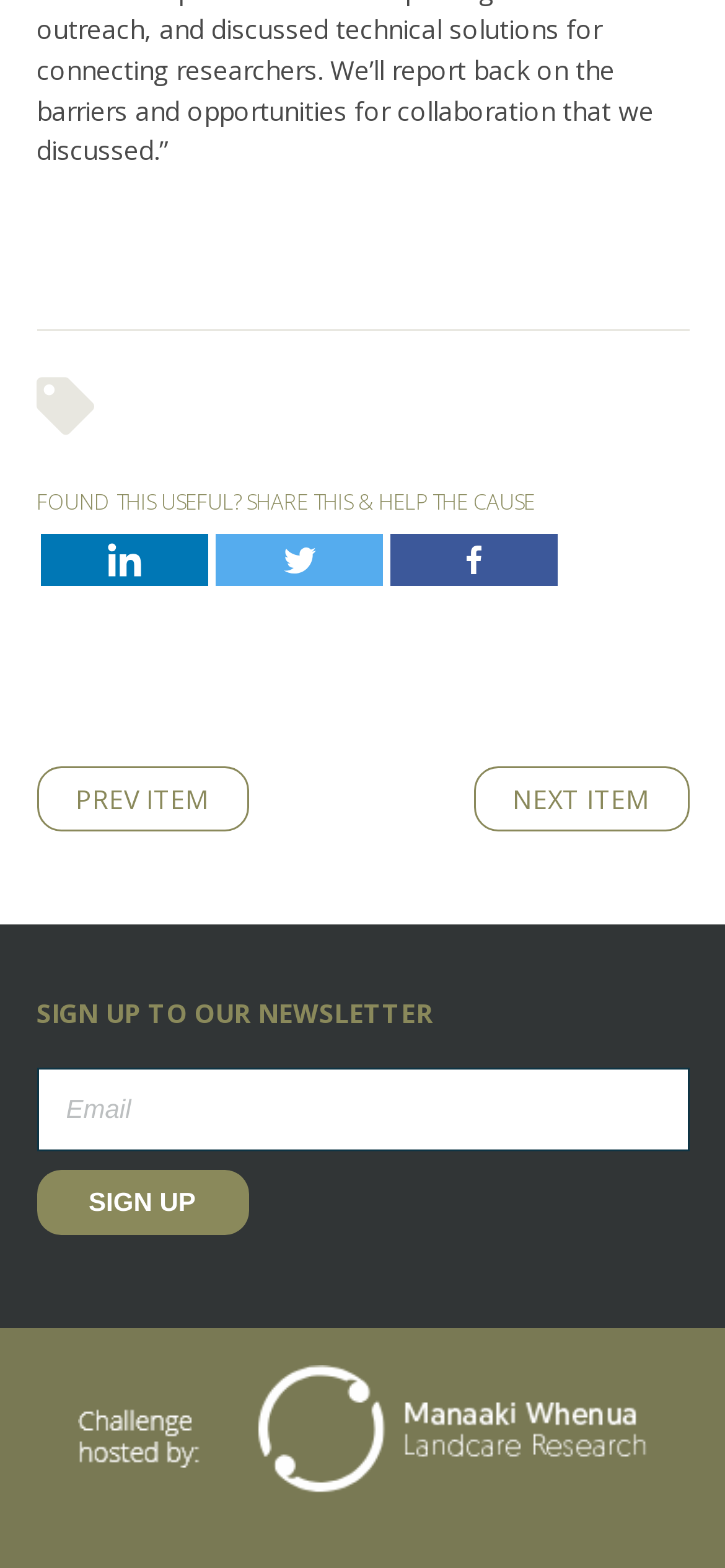Pinpoint the bounding box coordinates of the clickable element to carry out the following instruction: "Learn about Ph.D process."

None